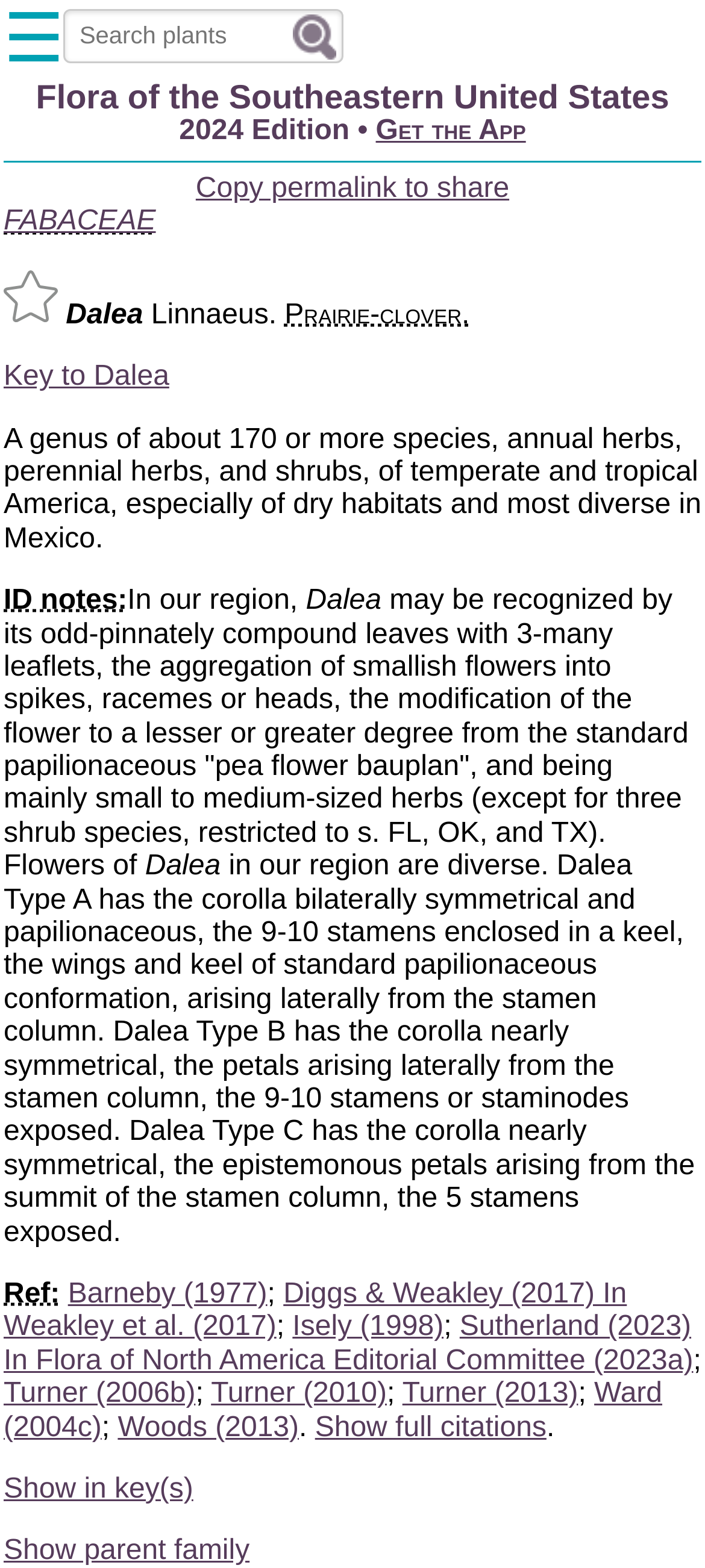Please locate the bounding box coordinates of the element that needs to be clicked to achieve the following instruction: "Get the App". The coordinates should be four float numbers between 0 and 1, i.e., [left, top, right, bottom].

[0.533, 0.074, 0.746, 0.094]